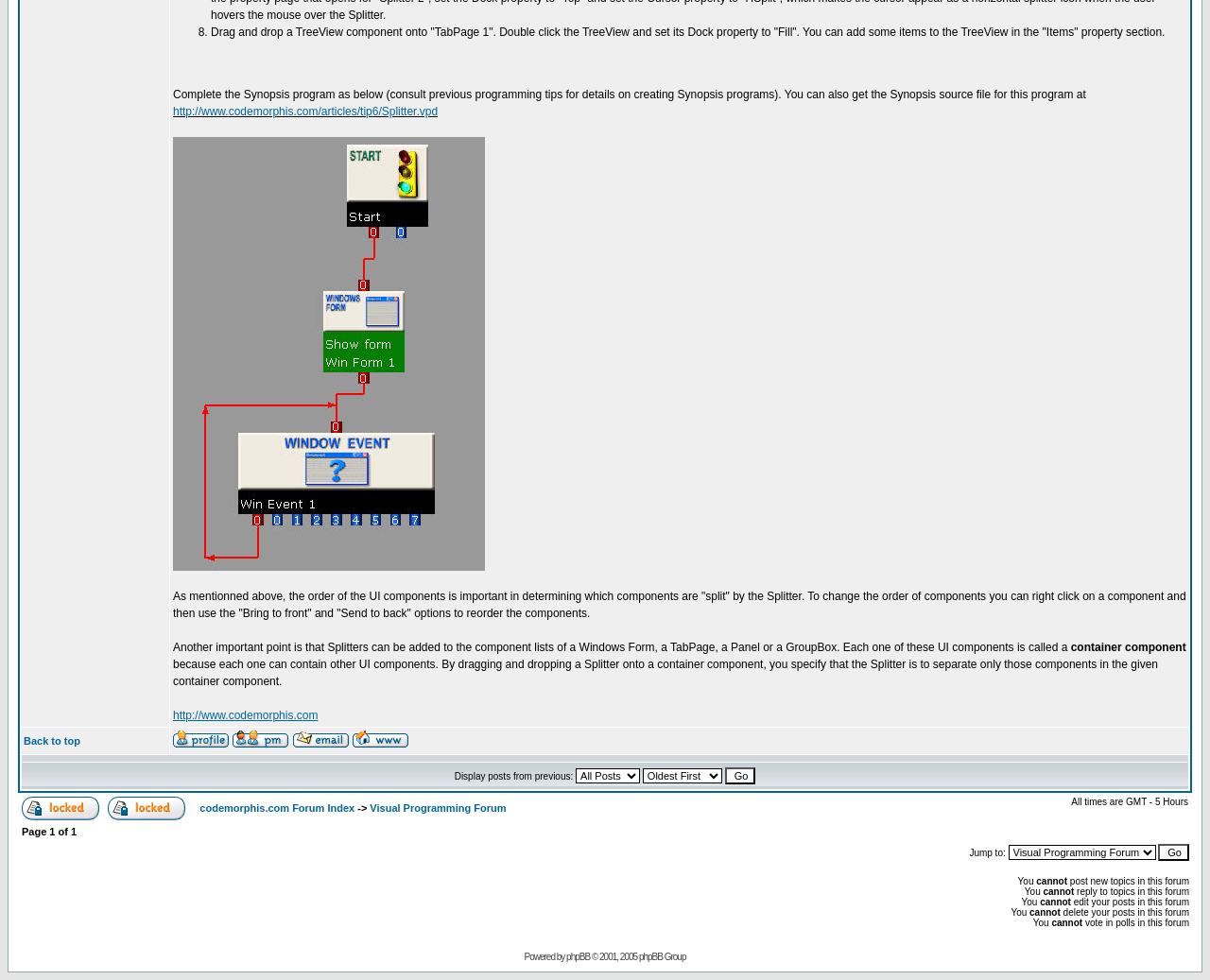Please find the bounding box for the UI component described as follows: "http://www.codemorphis.com".

[0.143, 0.723, 0.263, 0.737]